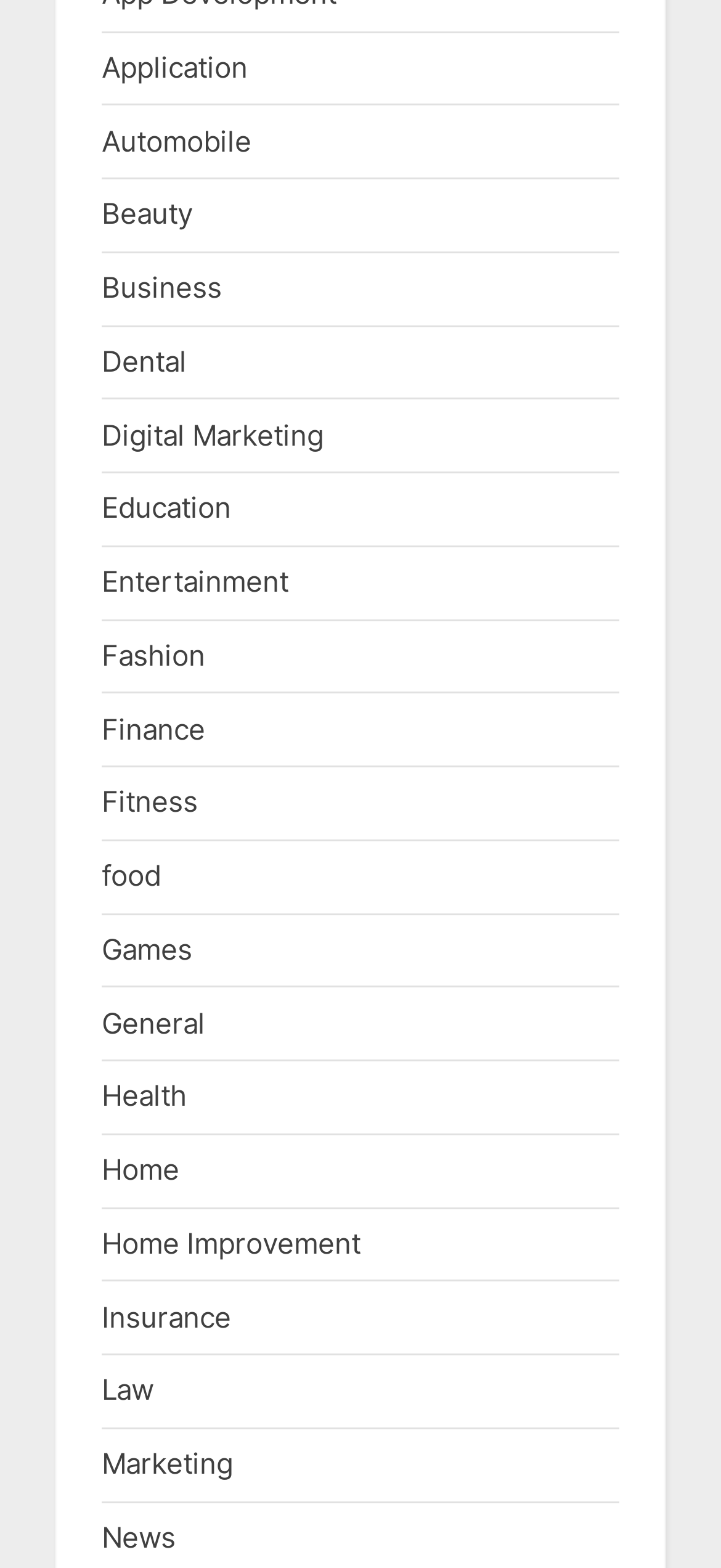Identify the bounding box coordinates of the clickable region necessary to fulfill the following instruction: "Click on the Application link". The bounding box coordinates should be four float numbers between 0 and 1, i.e., [left, top, right, bottom].

[0.141, 0.032, 0.344, 0.054]